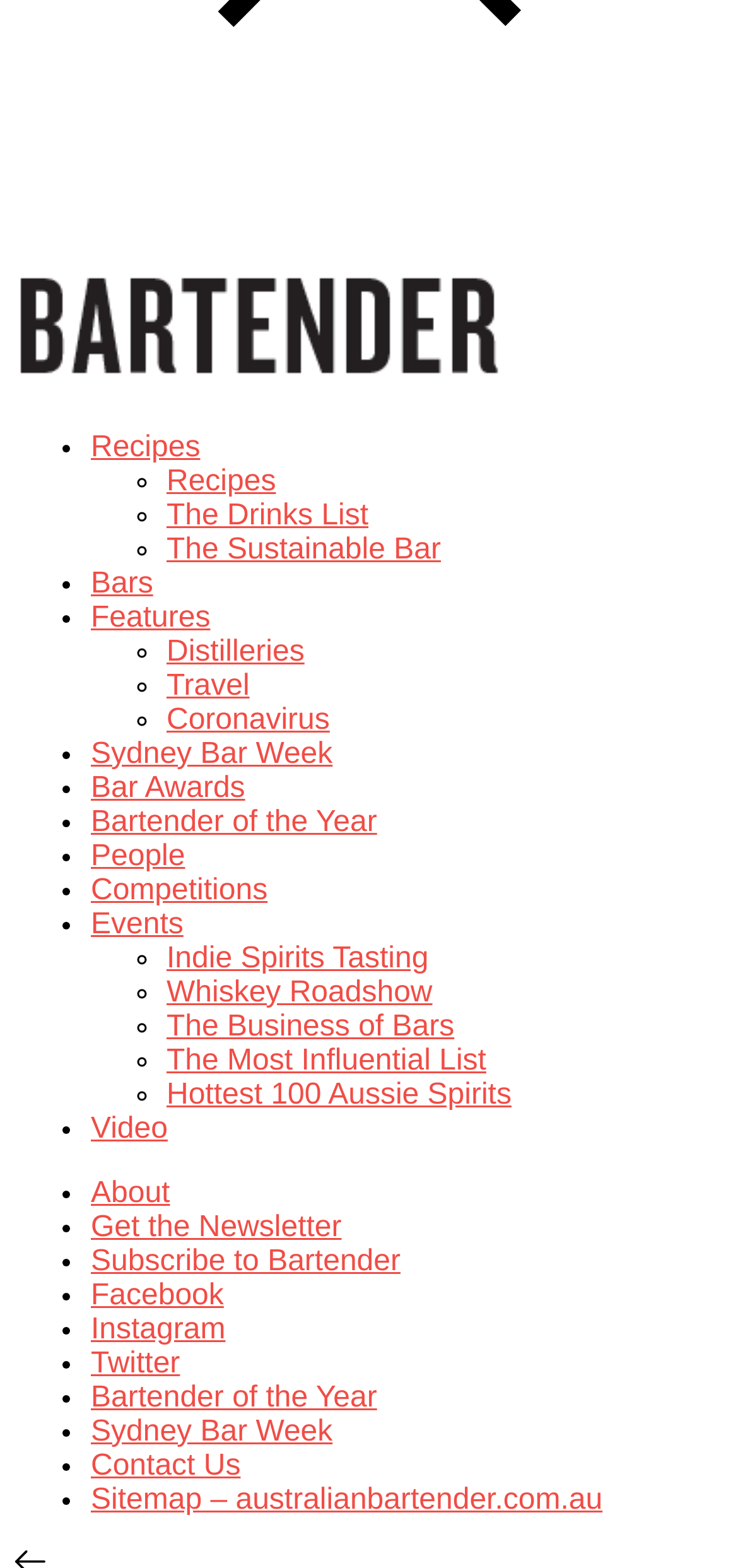From the element description Sydney Bar Week, predict the bounding box coordinates of the UI element. The coordinates must be specified in the format (top-left x, top-left y, bottom-right x, bottom-right y) and should be within the 0 to 1 range.

[0.123, 0.903, 0.451, 0.923]